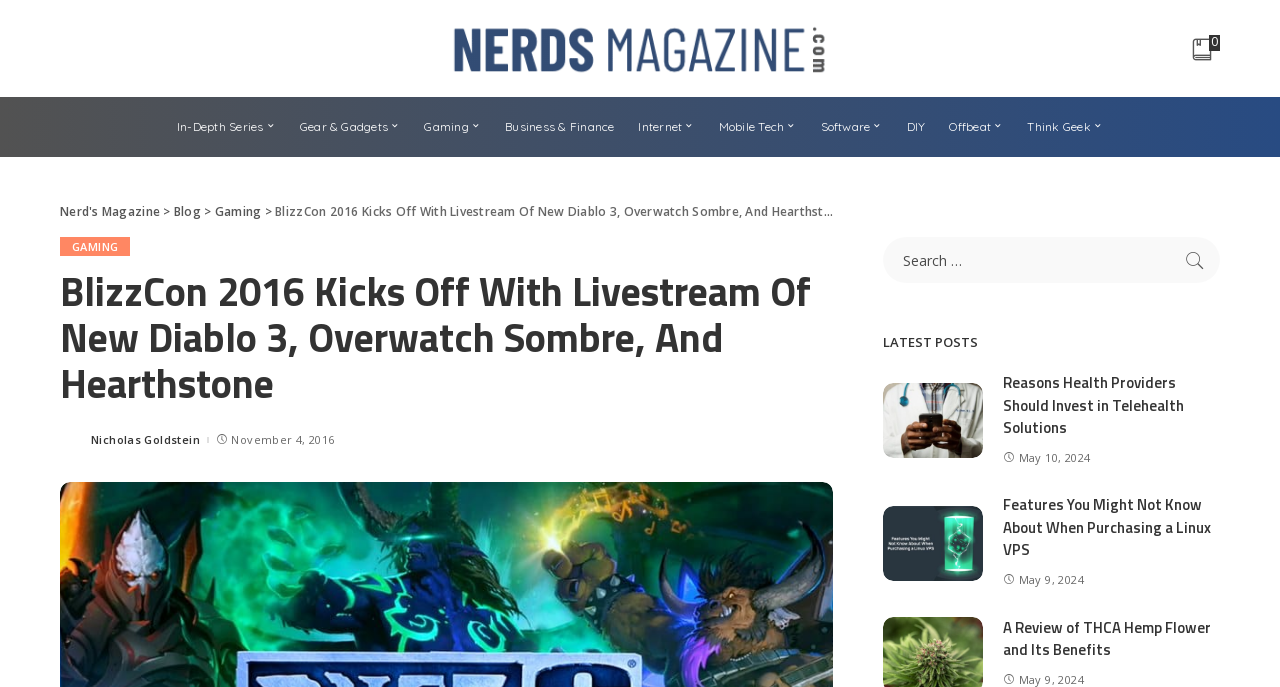Elaborate on the webpage's design and content in a detailed caption.

The webpage appears to be a blog or news website, with a focus on technology and gaming. At the top, there is a navigation menu with various categories such as "In-Depth Series", "Gear & Gadgets", "Gaming", and more. Below the navigation menu, there is a large heading that reads "BlizzCon 2016 Kicks Off With Livestream Of New Diablo 3, Overwatch Sombre, And Hearthstone". This heading is accompanied by an image of Nicholas Goldstein and a timestamp indicating that the article was posted on November 4, 2016.

To the right of the heading, there is a search bar with a search button. Below the search bar, there is a section titled "LATEST POSTS" that features a list of recent articles. Each article is represented by a heading, an image, and a timestamp. The articles appear to be related to technology and health, with topics such as telehealth solutions, Linux VPS, and THCA hemp flower.

At the top left of the page, there is a logo and a link to "Nerd's Magazine". There is also a complementary section with links to "Blog" and "Gaming". Overall, the webpage has a clean and organized layout, with clear headings and concise text.